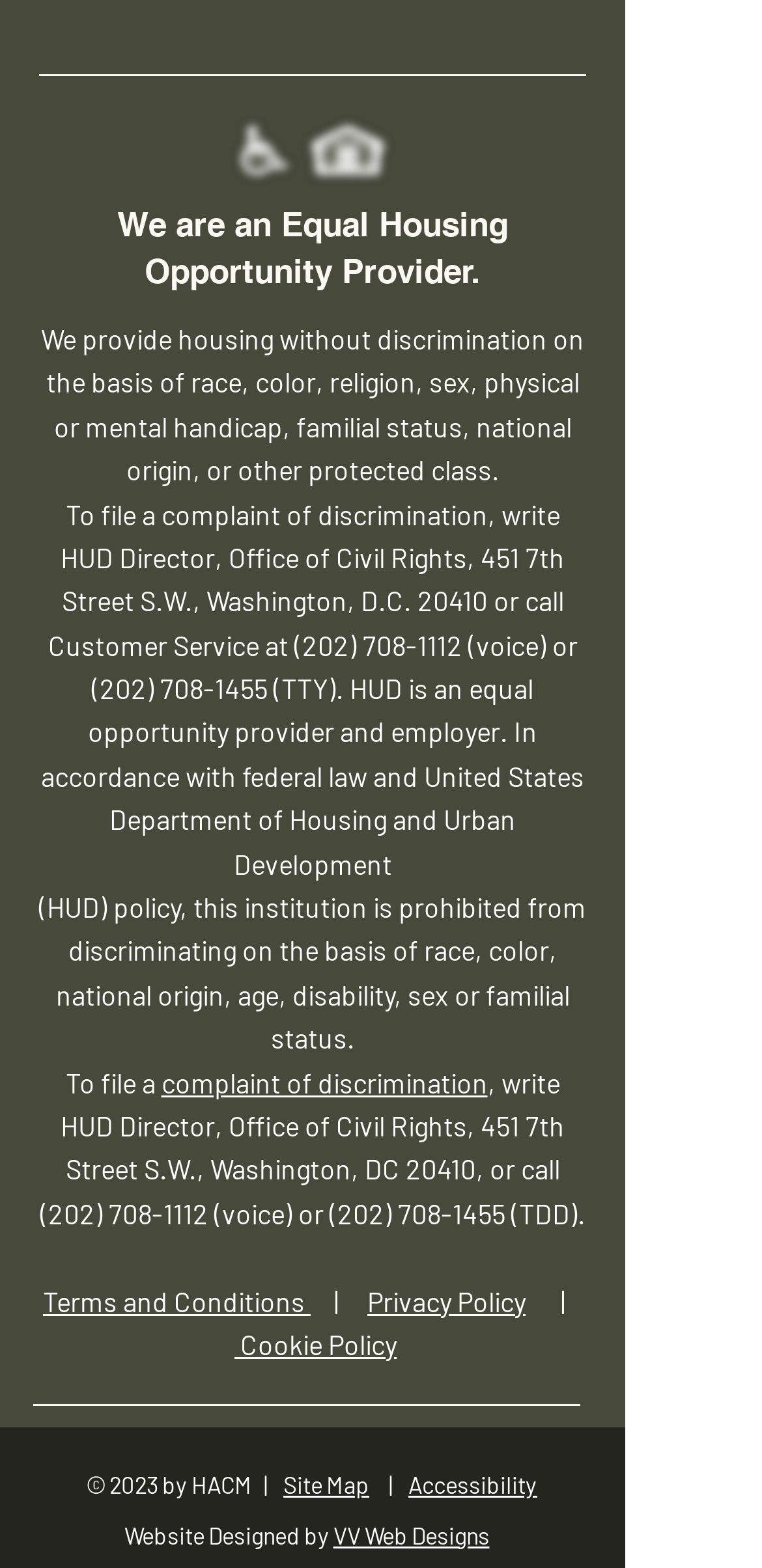Locate the bounding box of the UI element described by: "Accessibility" in the given webpage screenshot.

[0.536, 0.938, 0.705, 0.956]